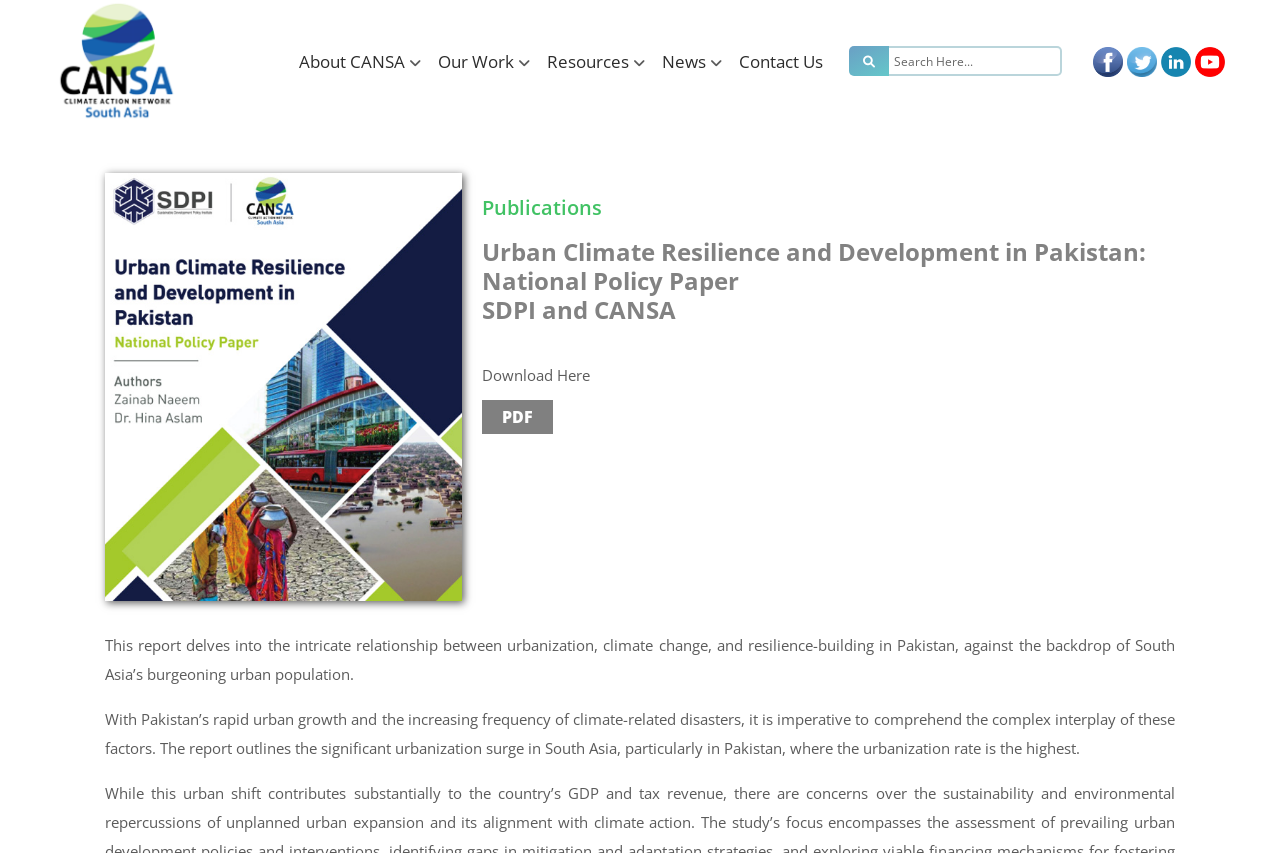Review the image closely and give a comprehensive answer to the question: What is the format of the downloadable report?

The link 'PDF' is present next to the 'Download Here' text, indicating that the report is available for download in PDF format.